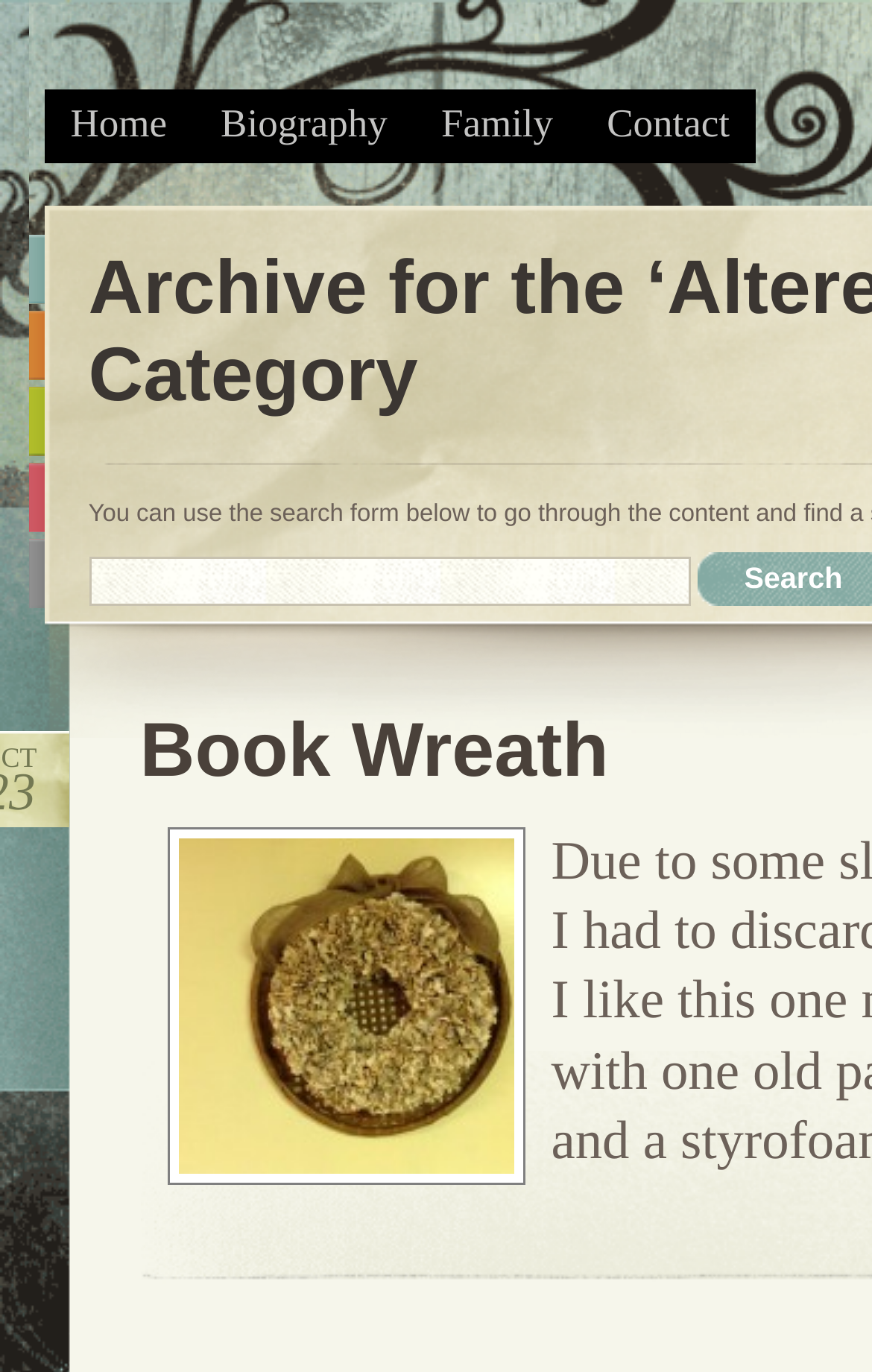Respond with a single word or phrase:
Is there a textbox on the webpage?

Yes